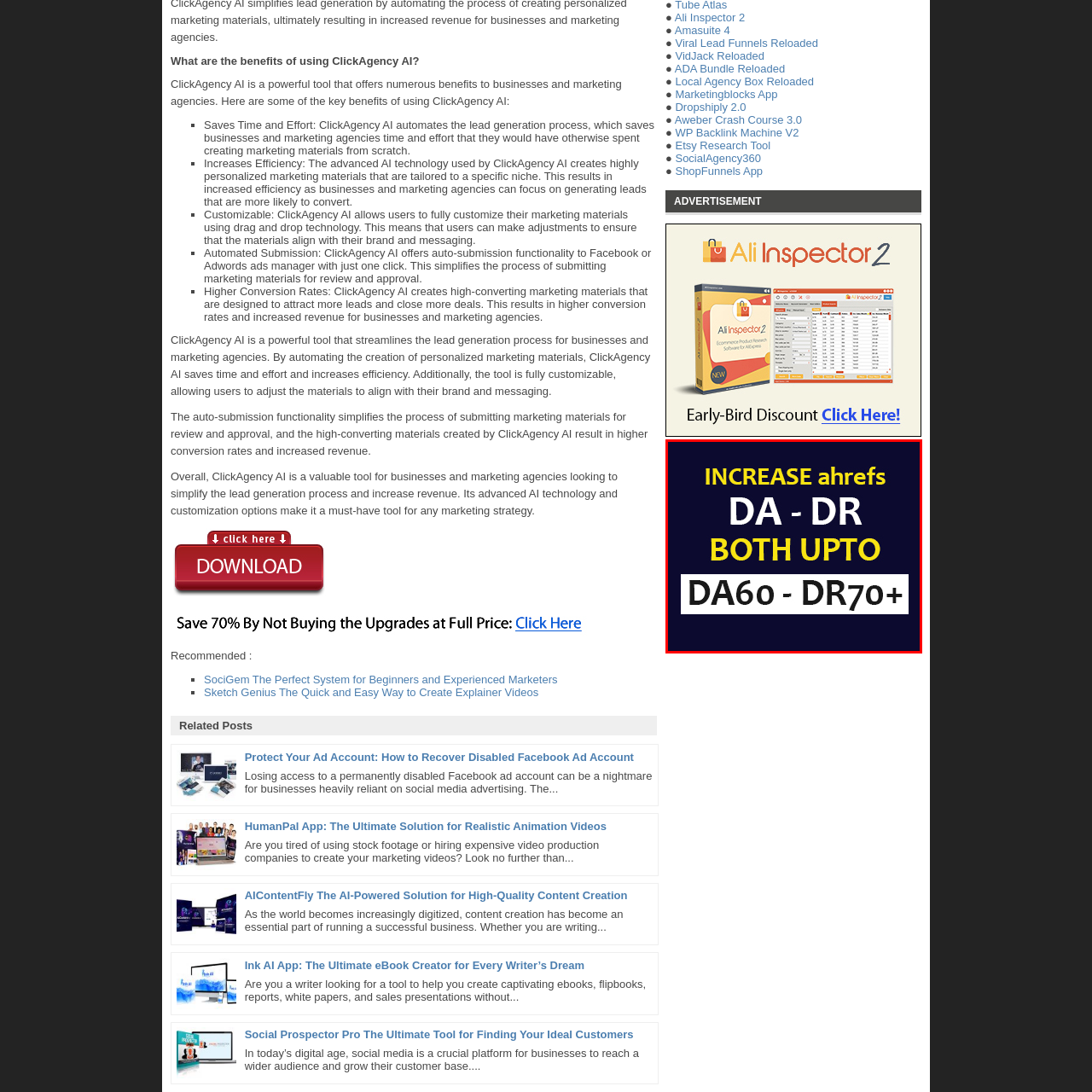What is the highest value of DA claimed in the advertisement?  
Observe the image highlighted by the red bounding box and supply a detailed response derived from the visual information in the image.

The advertisement claims to elevate DA up to DA60, which is the highest value mentioned for Domain Authority.